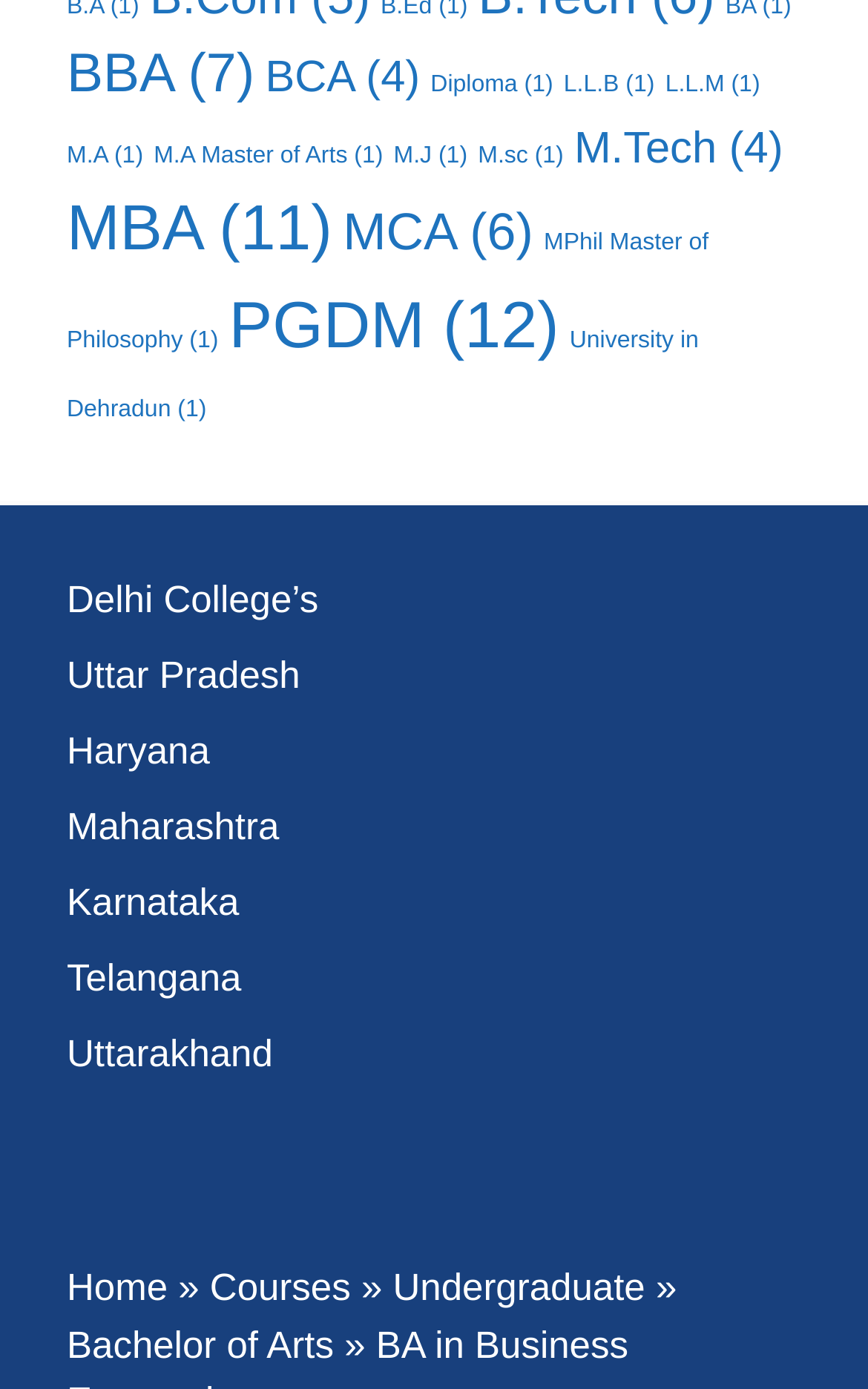Please answer the following question as detailed as possible based on the image: 
What is the location mentioned in the link 'University in Dehradun'?

The link 'University in Dehradun (1 item)' suggests that the location mentioned is Dehradun, which is a city in the state of Uttarakhand, India.